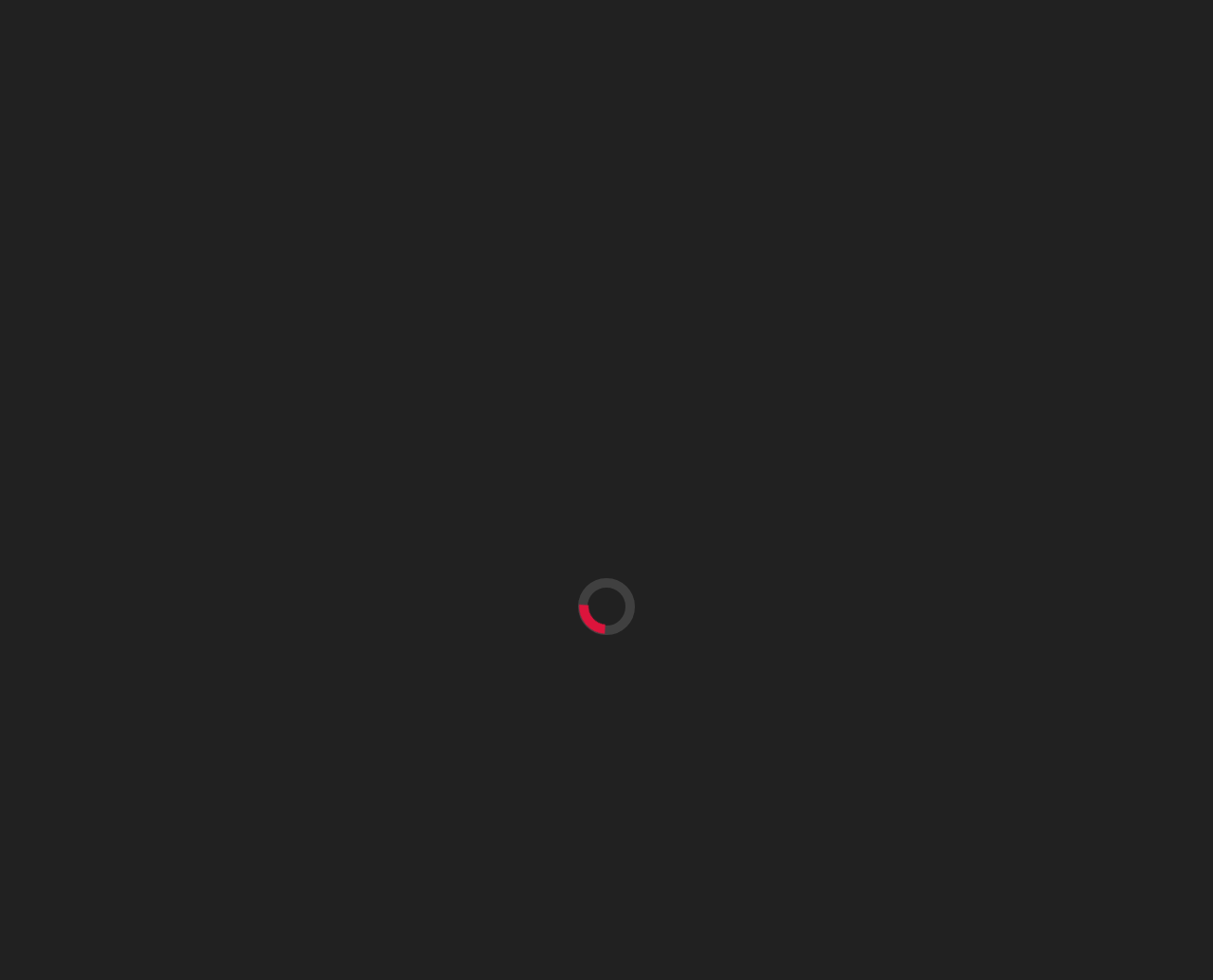Given the description of a UI element: "title="Search"", identify the bounding box coordinates of the matching element in the webpage screenshot.

[0.943, 0.322, 0.963, 0.355]